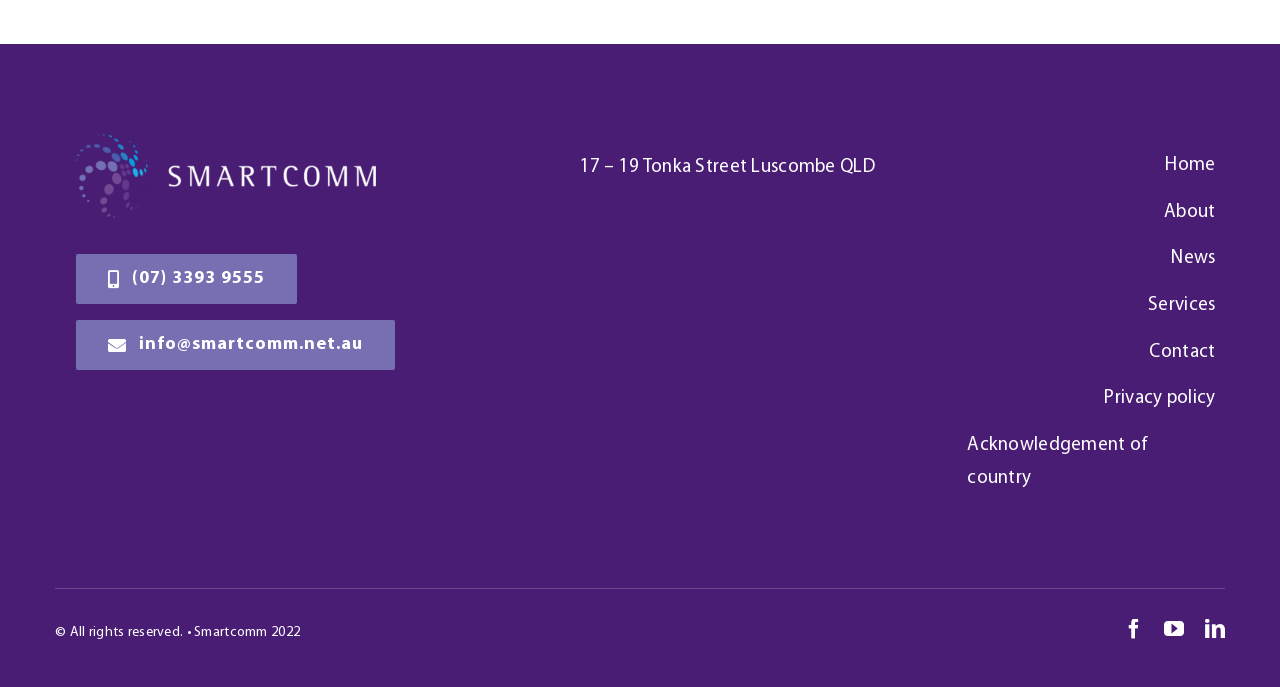Please identify the bounding box coordinates of the element on the webpage that should be clicked to follow this instruction: "Visit the Facebook page". The bounding box coordinates should be given as four float numbers between 0 and 1, formatted as [left, top, right, bottom].

[0.878, 0.901, 0.894, 0.93]